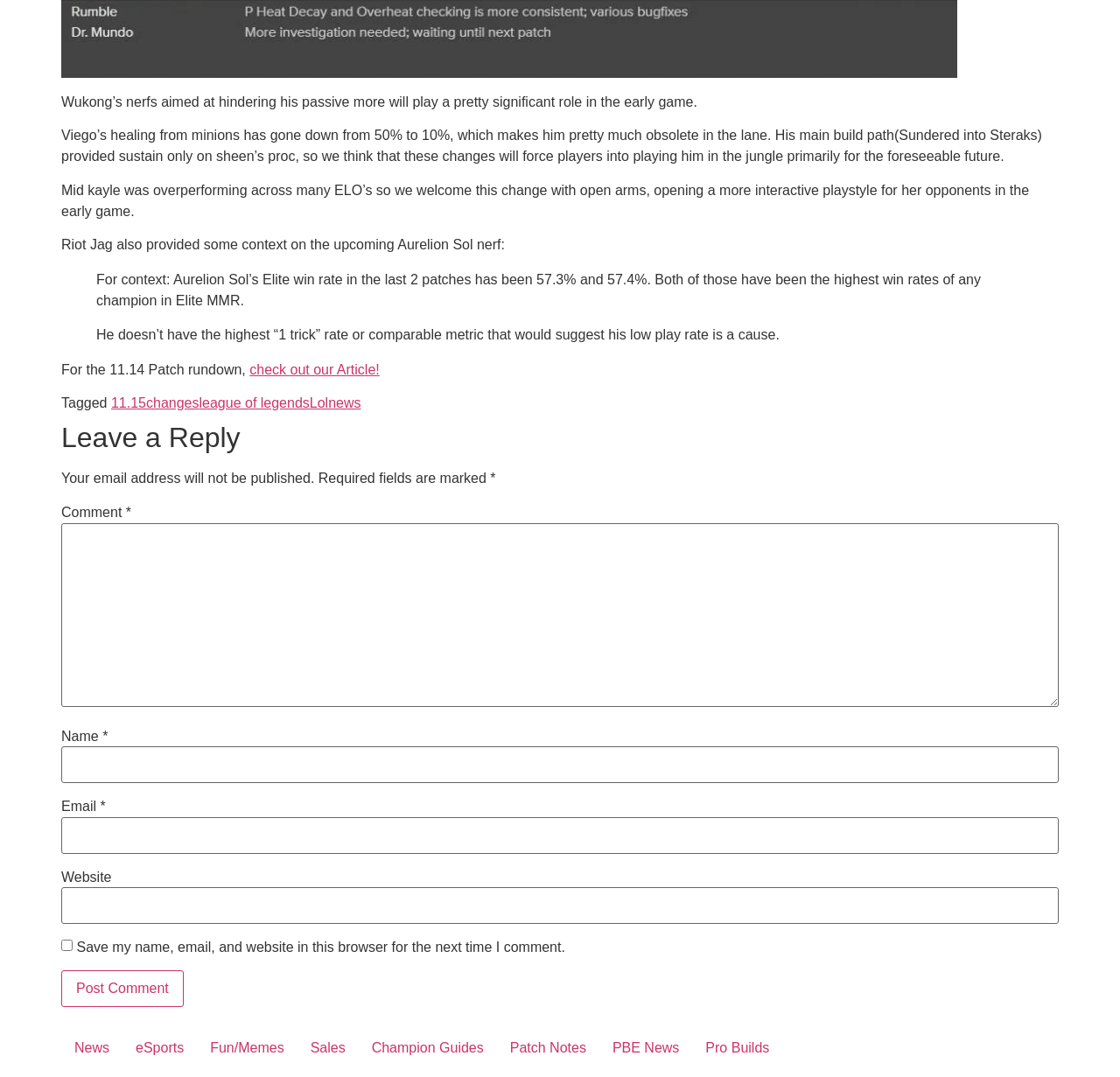Specify the bounding box coordinates of the area to click in order to execute this command: 'Leave a reply'. The coordinates should consist of four float numbers ranging from 0 to 1, and should be formatted as [left, top, right, bottom].

[0.055, 0.391, 0.945, 0.422]